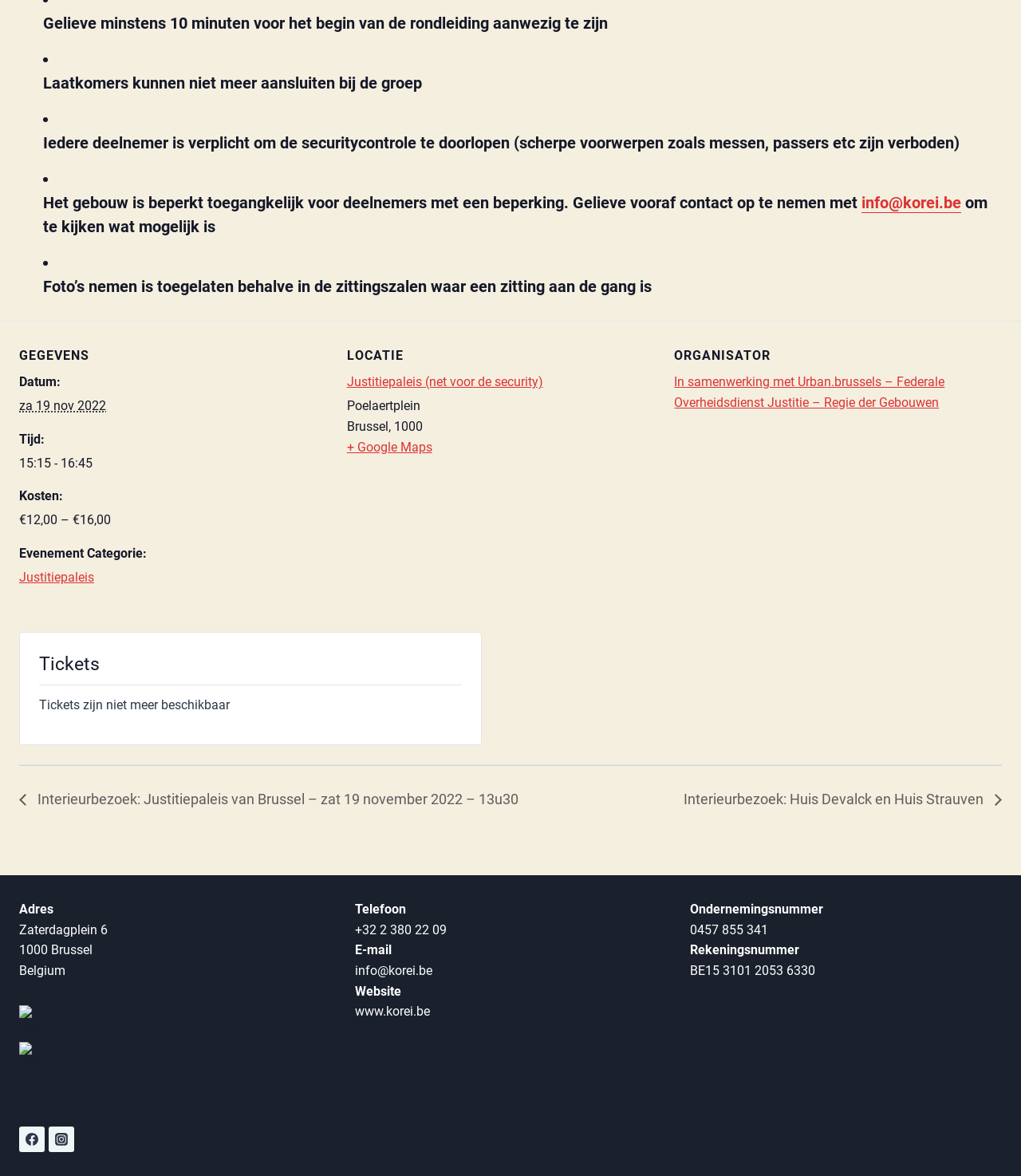Please provide a comprehensive response to the question below by analyzing the image: 
Who is the event organizer?

I found the event organizer by looking at the 'ORGANISATOR' section, where it says 'Organisator name: In samenwerking met Urban.brussels – Federale Overheidsdienst Justitie – Regie der Gebouwen'. This indicates that the event is organized by In samenwerking met Urban.brussels – Federale Overheidsdienst Justitie – Regie der Gebouwen.